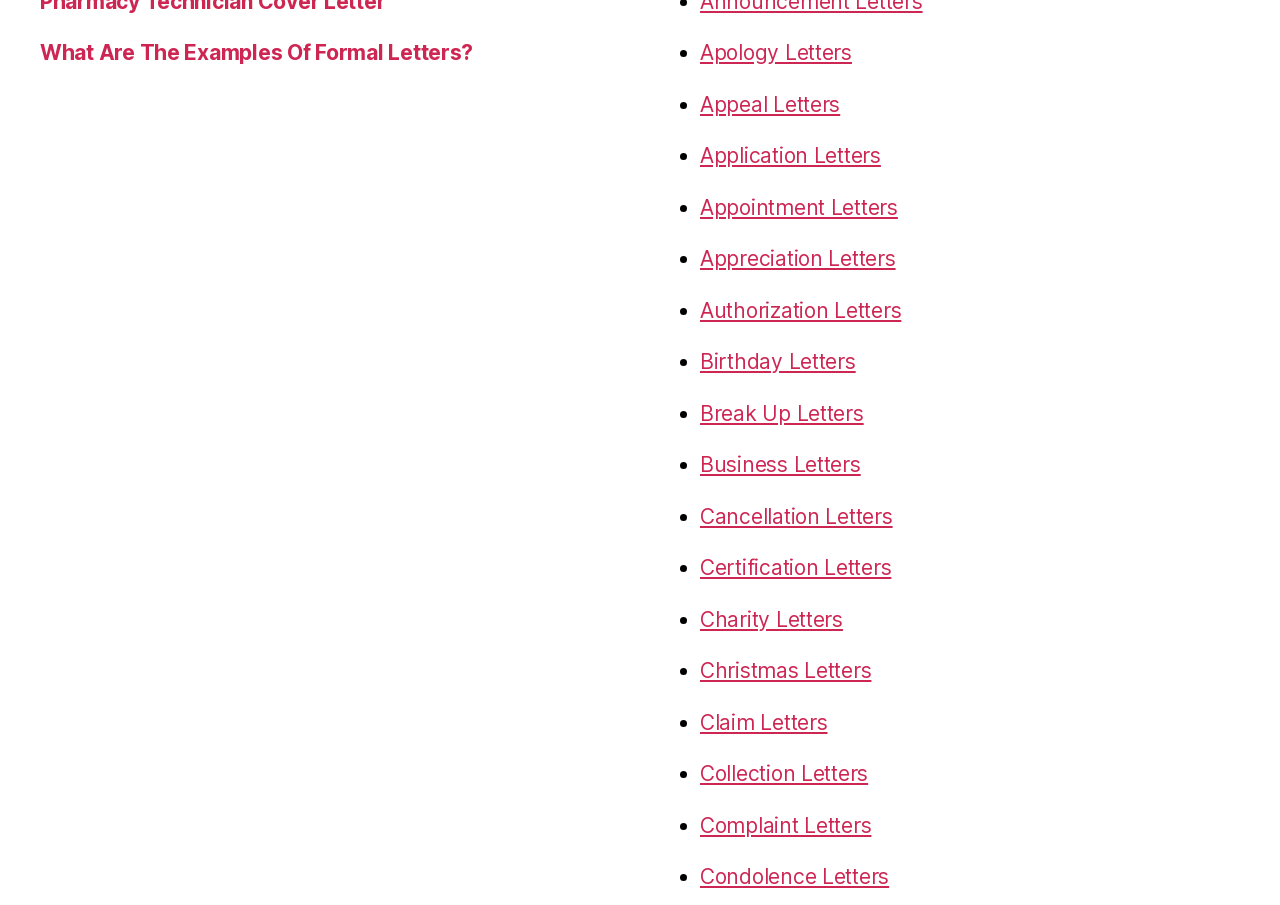Provide the bounding box coordinates of the HTML element this sentence describes: "Break Up Letters". The bounding box coordinates consist of four float numbers between 0 and 1, i.e., [left, top, right, bottom].

[0.547, 0.443, 0.675, 0.47]